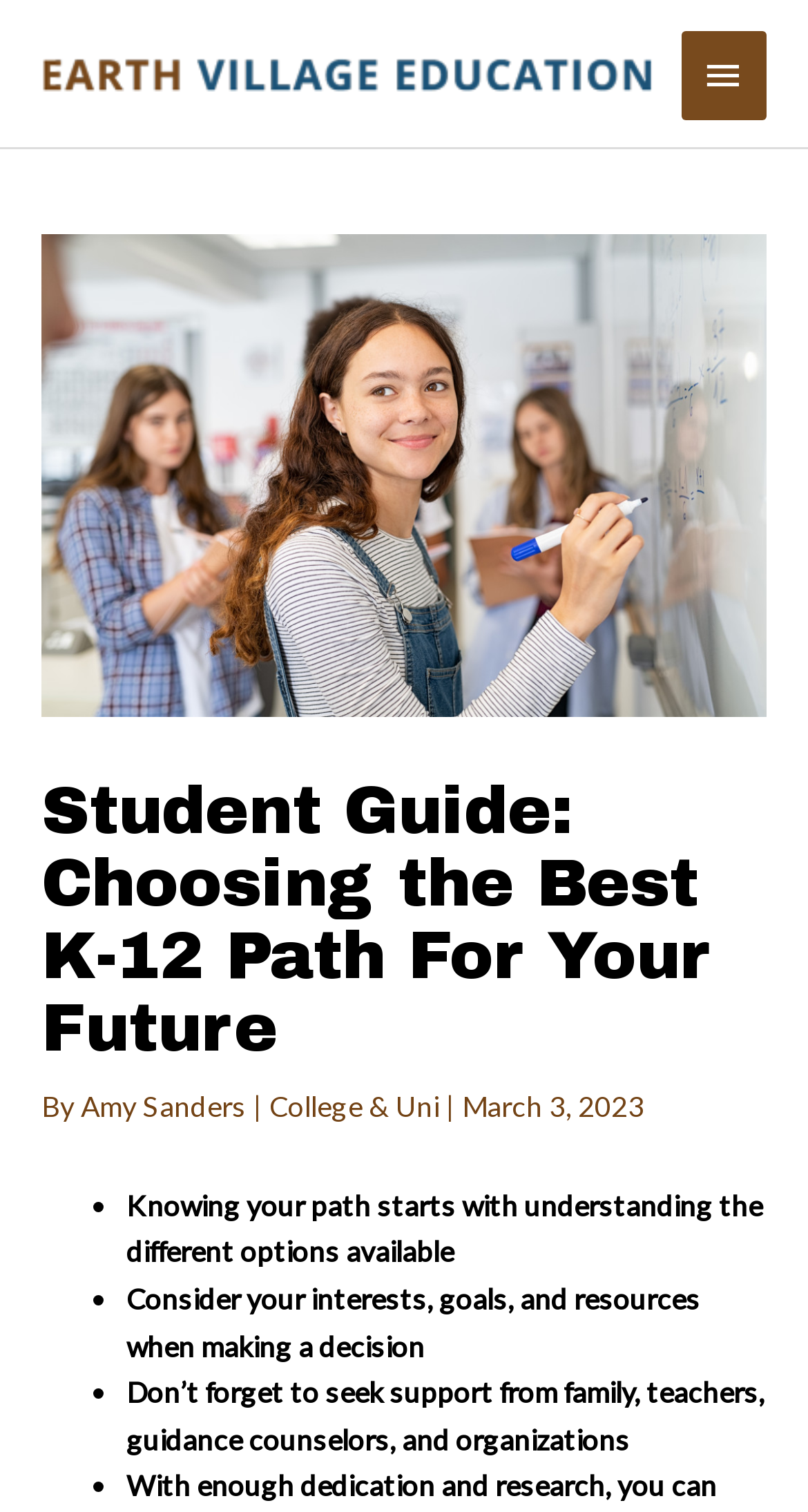Provide the bounding box coordinates of the HTML element described as: "College & Uni". The bounding box coordinates should be four float numbers between 0 and 1, i.e., [left, top, right, bottom].

[0.333, 0.719, 0.544, 0.742]